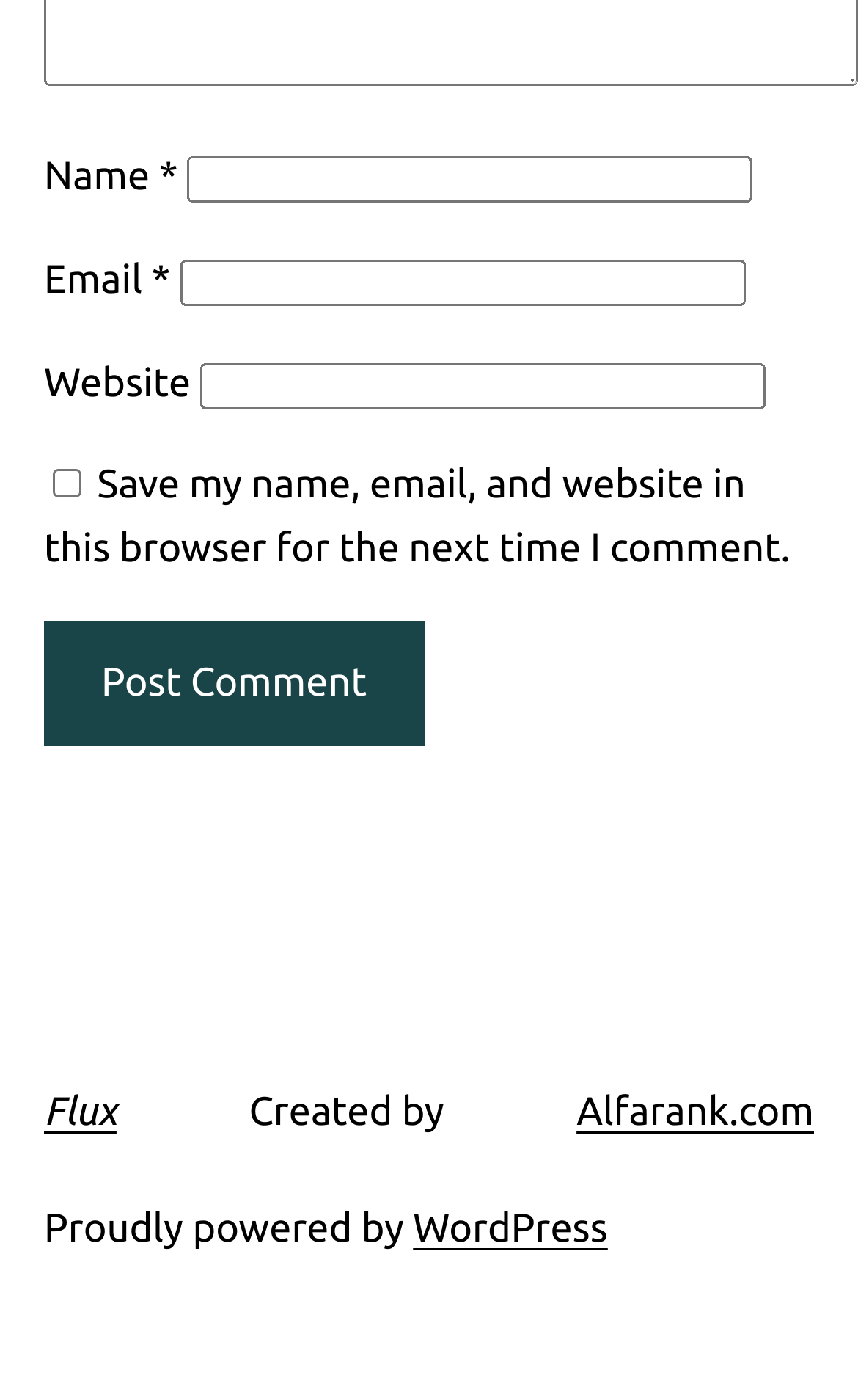Using the given description, provide the bounding box coordinates formatted as (top-left x, top-left y, bottom-right x, bottom-right y), with all values being floating point numbers between 0 and 1. Description: parent_node: Name * name="author"

[0.218, 0.112, 0.877, 0.145]